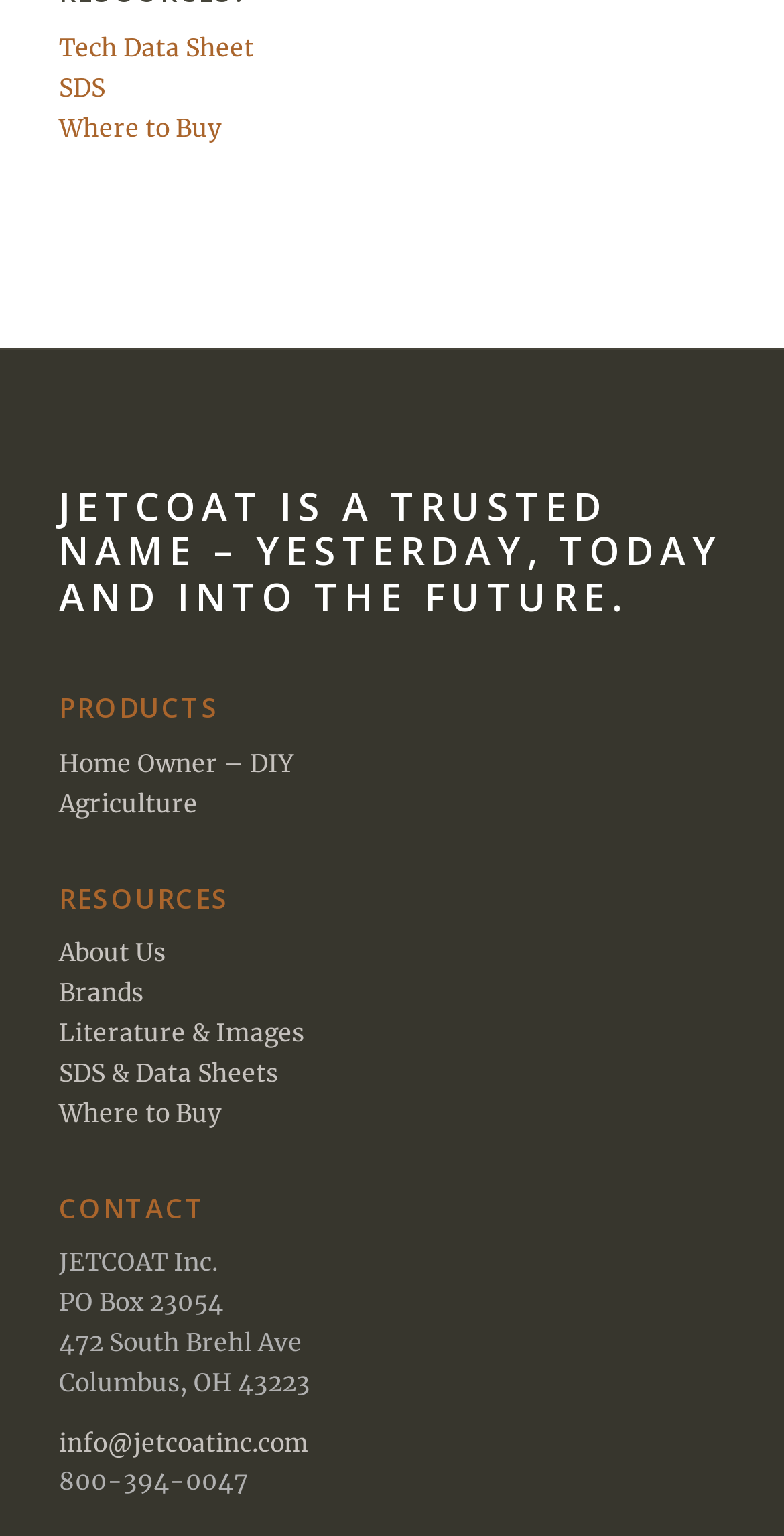Determine the bounding box coordinates of the clickable area required to perform the following instruction: "Go to the previous post". The coordinates should be represented as four float numbers between 0 and 1: [left, top, right, bottom].

None